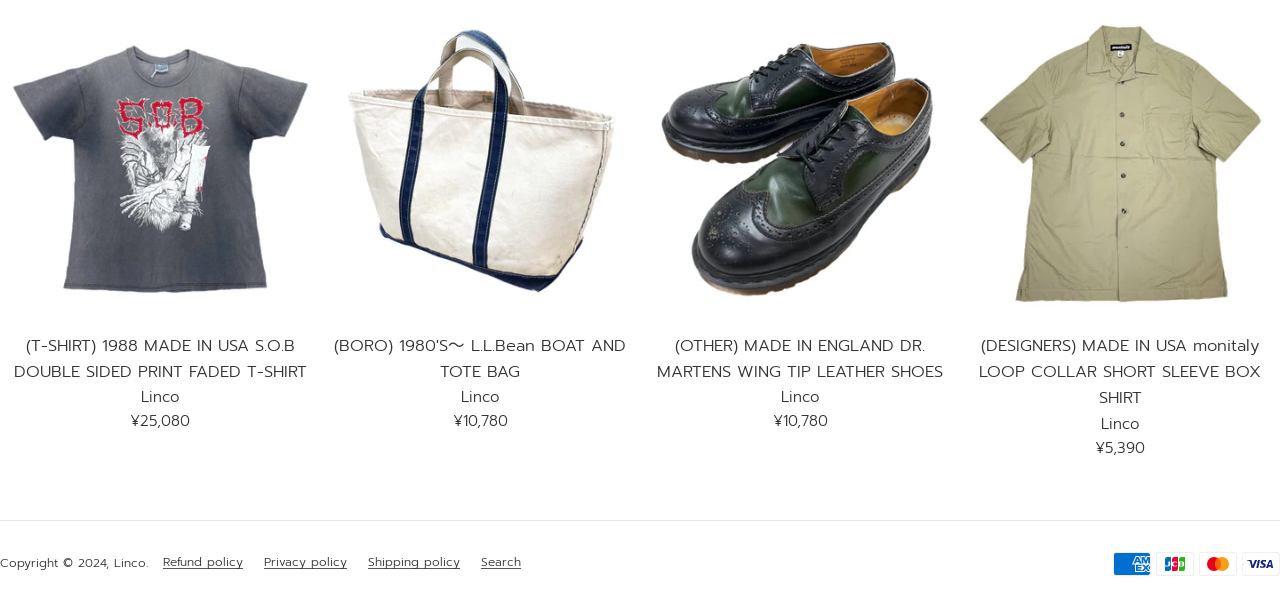Please locate the bounding box coordinates of the element that should be clicked to achieve the given instruction: "View product details of (T-SHIRT) 1988 MADE IN USA S.O.B DOUBLE SIDED PRINT FADED T-SHIRT".

[0.0, 0.004, 0.25, 0.532]